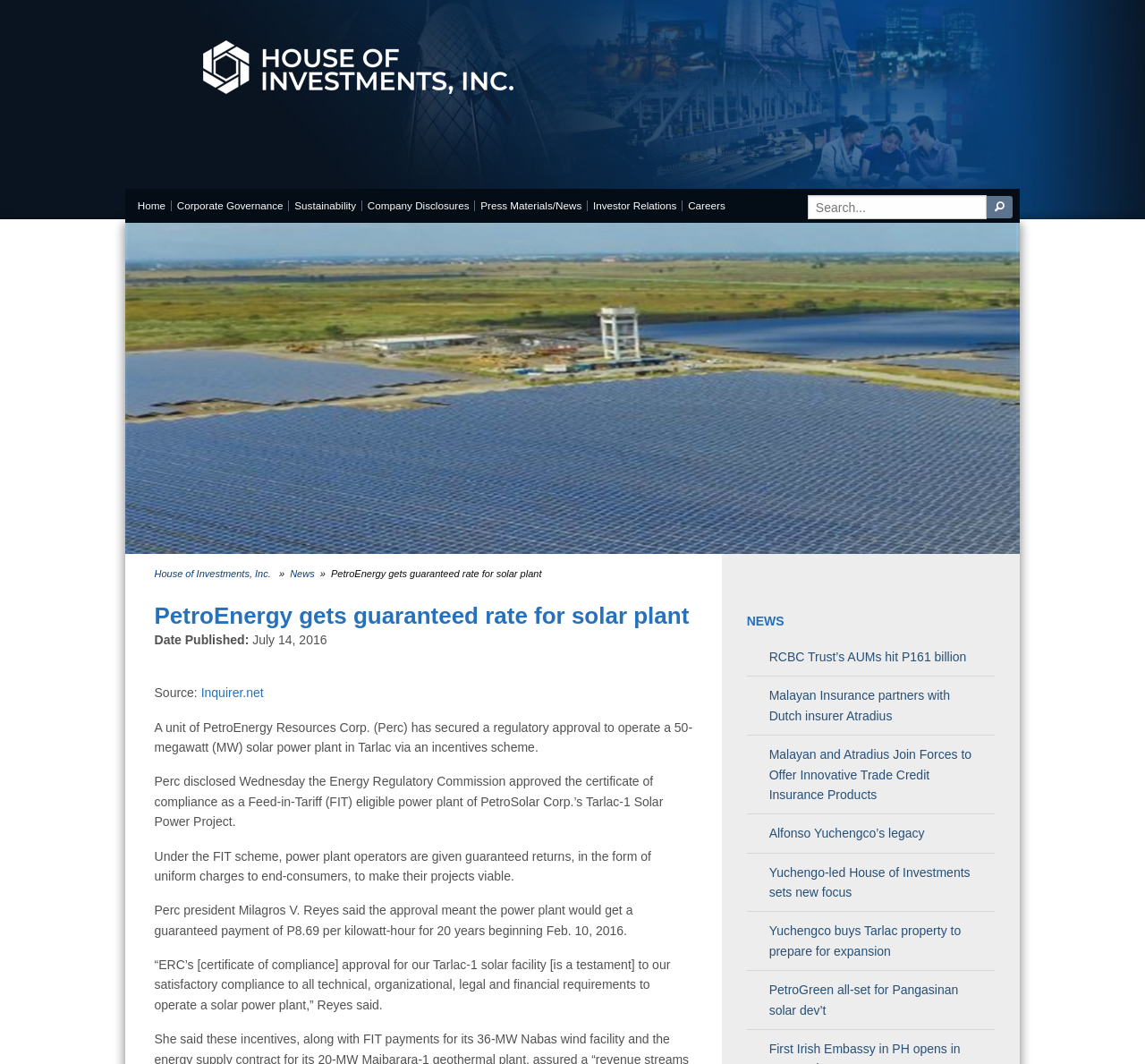What is the name of the company that got a guaranteed rate for a solar plant?
Please provide a detailed and comprehensive answer to the question.

The answer can be found in the heading 'PetroEnergy gets guaranteed rate for solar plant' which is a prominent element on the webpage, indicating that the webpage is about PetroEnergy getting a guaranteed rate for a solar plant.